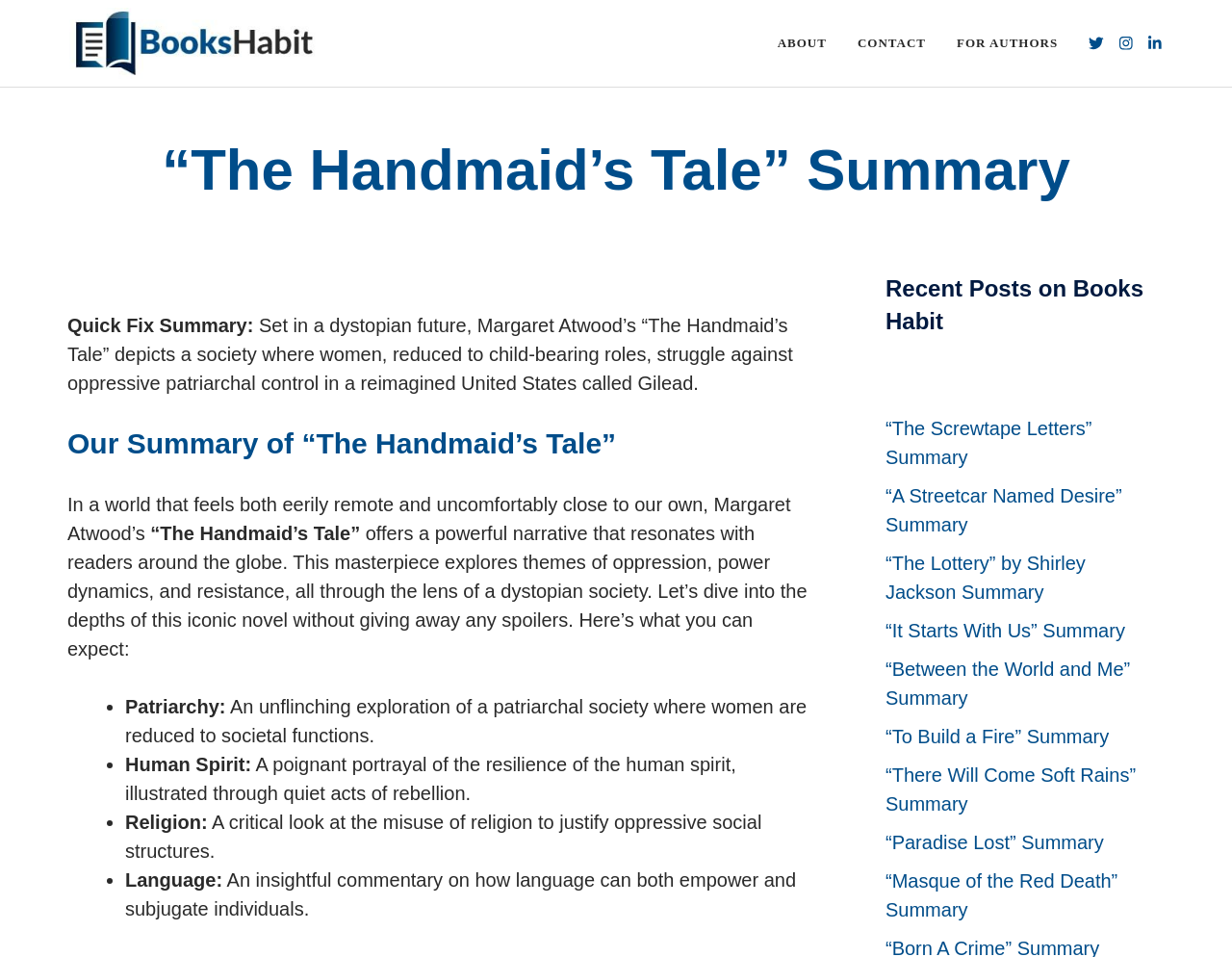From the webpage screenshot, predict the bounding box coordinates (top-left x, top-left y, bottom-right x, bottom-right y) for the UI element described here: “Paradise Lost” Summary

[0.719, 0.87, 0.896, 0.892]